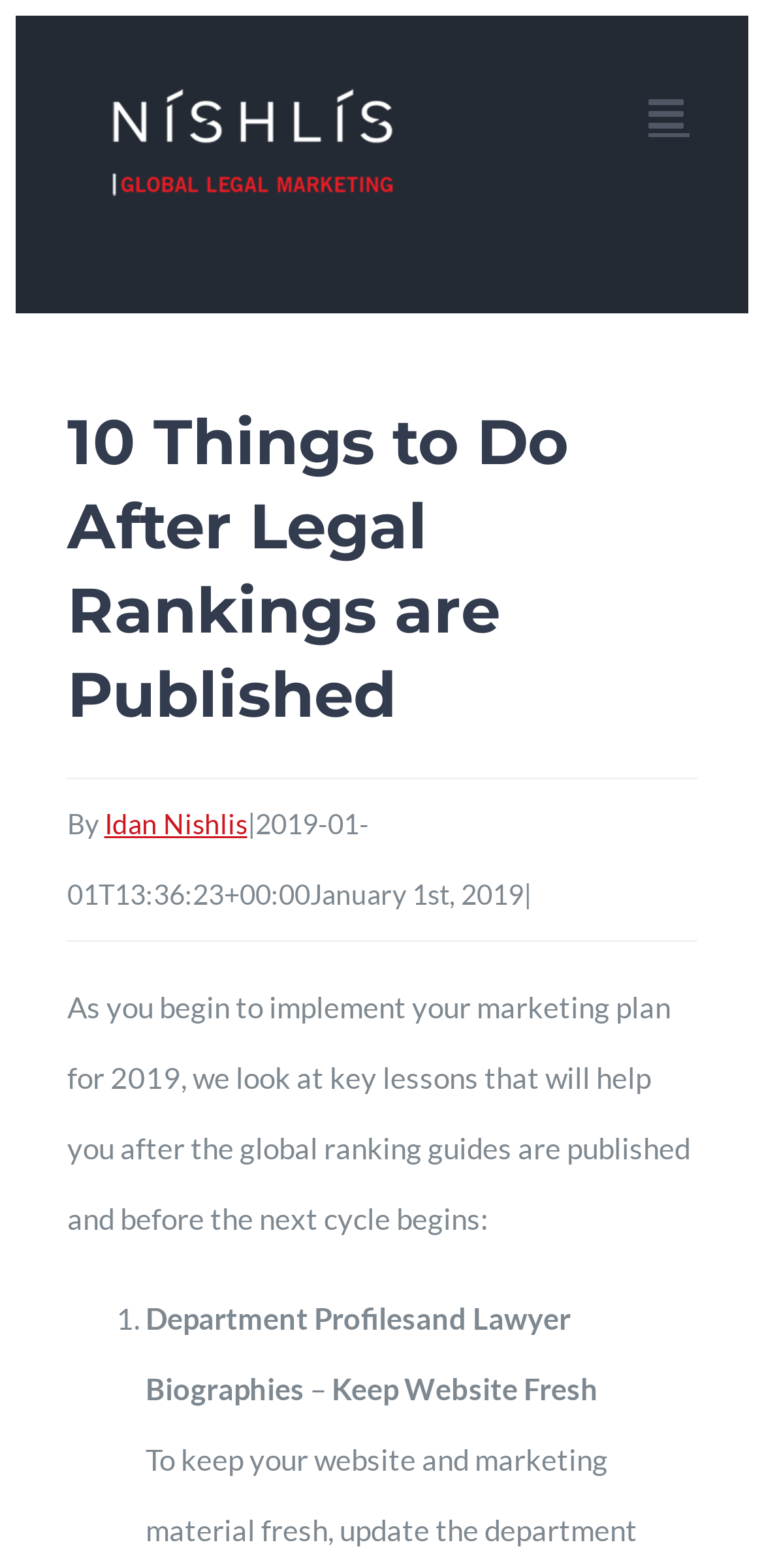Please specify the bounding box coordinates in the format (top-left x, top-left y, bottom-right x, bottom-right y), with all values as floating point numbers between 0 and 1. Identify the bounding box of the UI element described by: aria-label="Toggle mobile menu"

[0.849, 0.06, 0.903, 0.086]